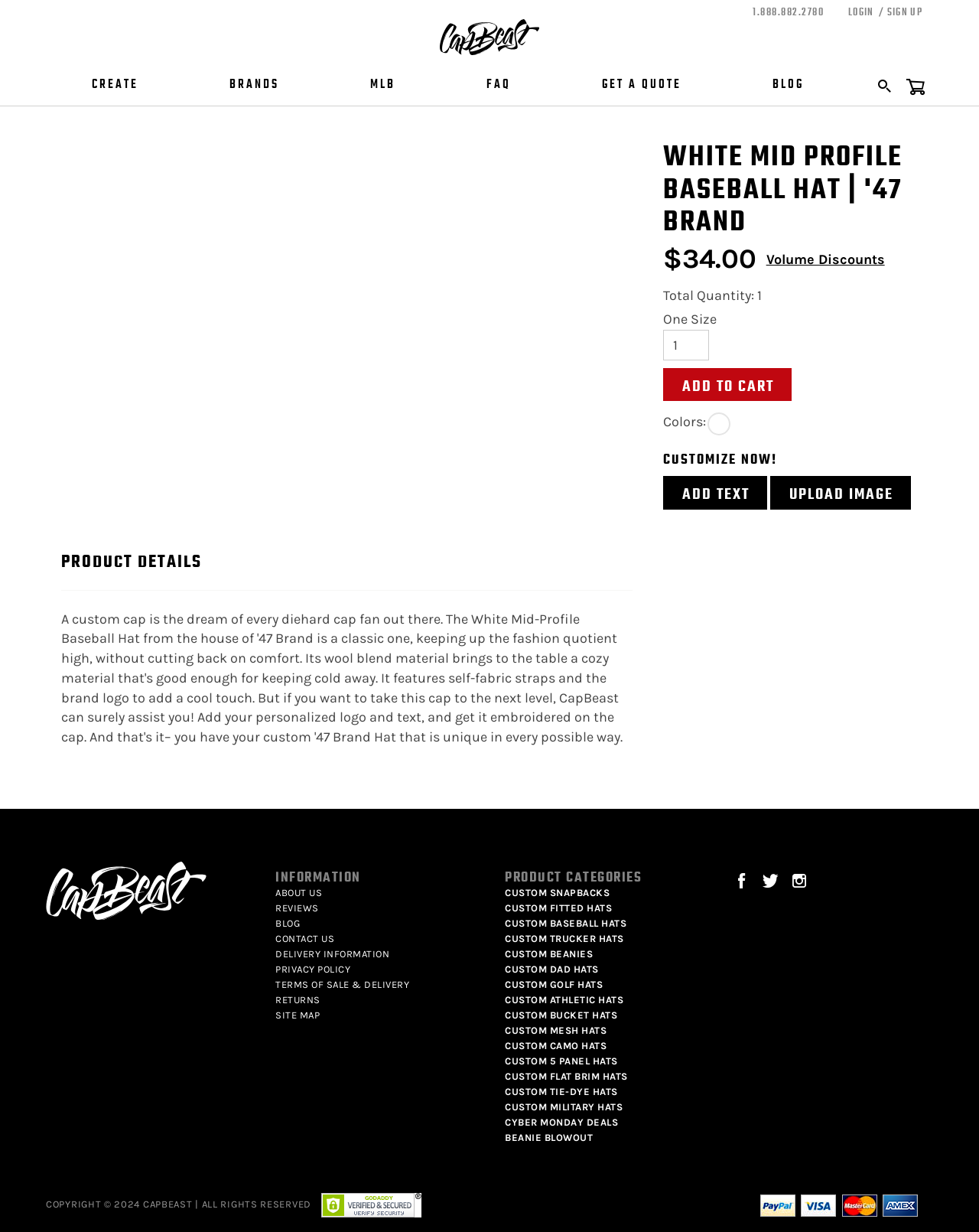Point out the bounding box coordinates of the section to click in order to follow this instruction: "Add to cart".

[0.677, 0.299, 0.808, 0.326]